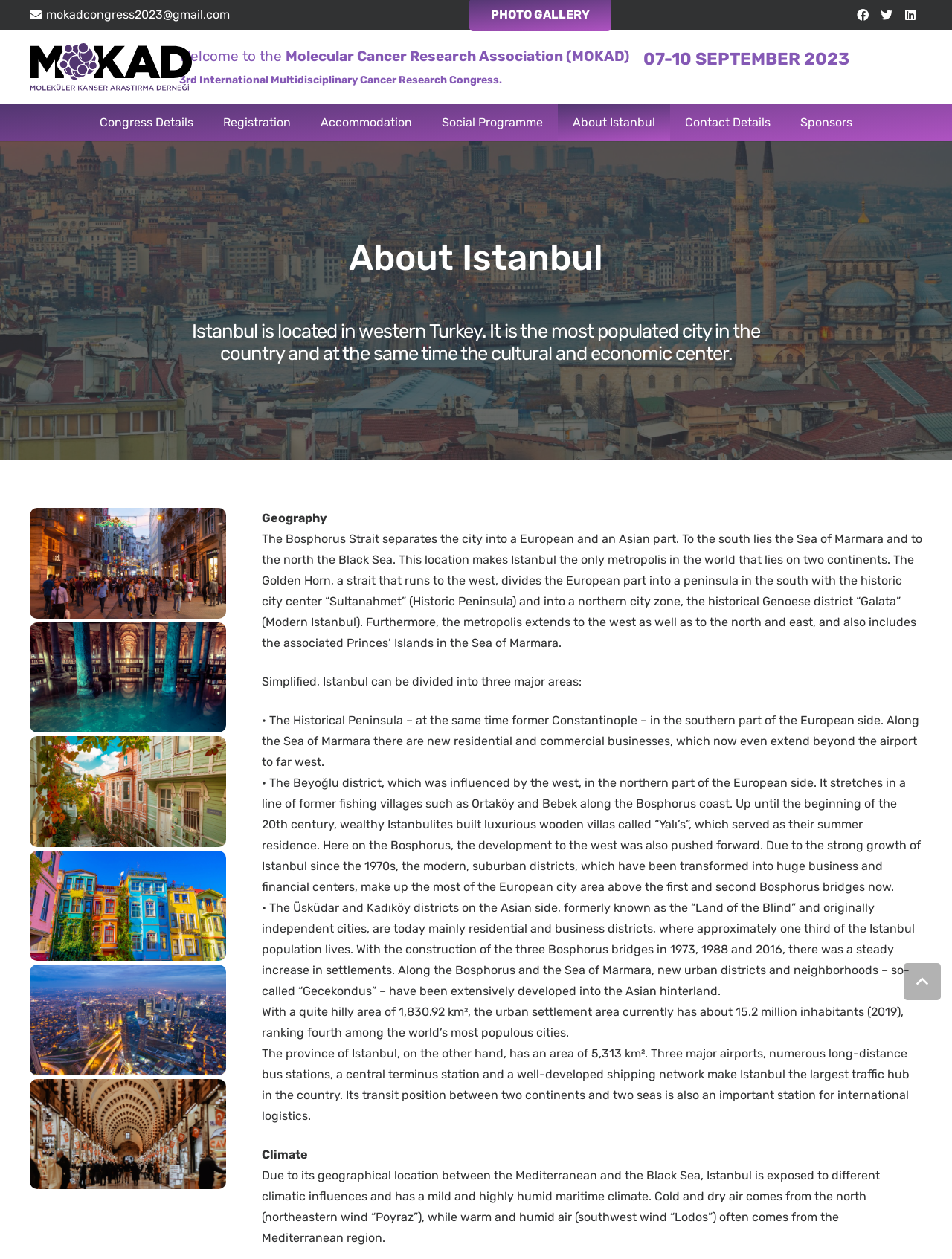Locate the coordinates of the bounding box for the clickable region that fulfills this instruction: "Search for coupons".

None